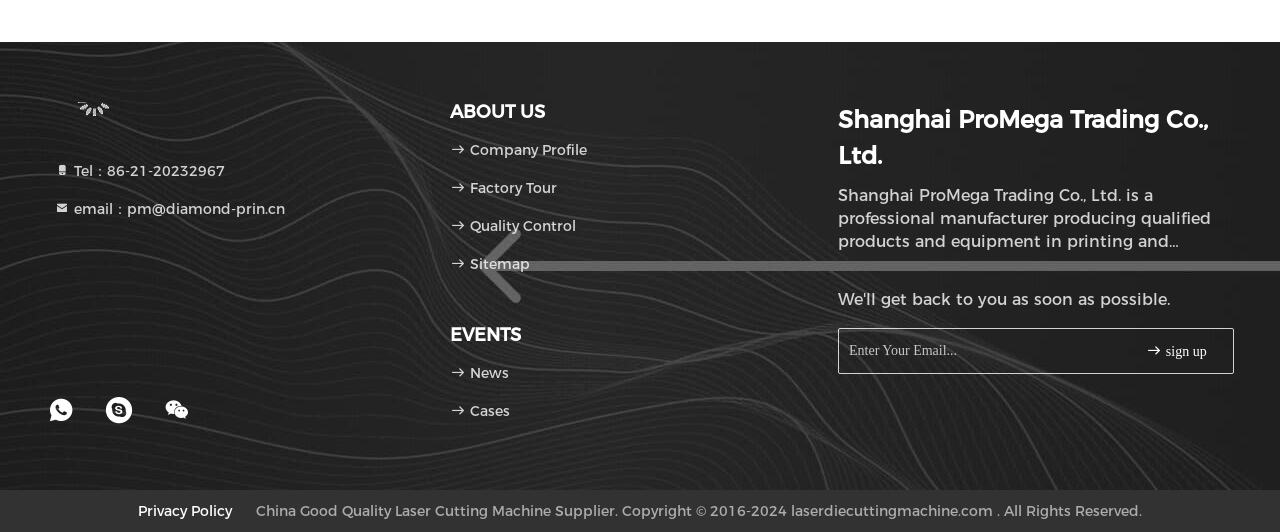Show the bounding box coordinates for the element that needs to be clicked to execute the following instruction: "Search for something". Provide the coordinates in the form of four float numbers between 0 and 1, i.e., [left, top, right, bottom].

None